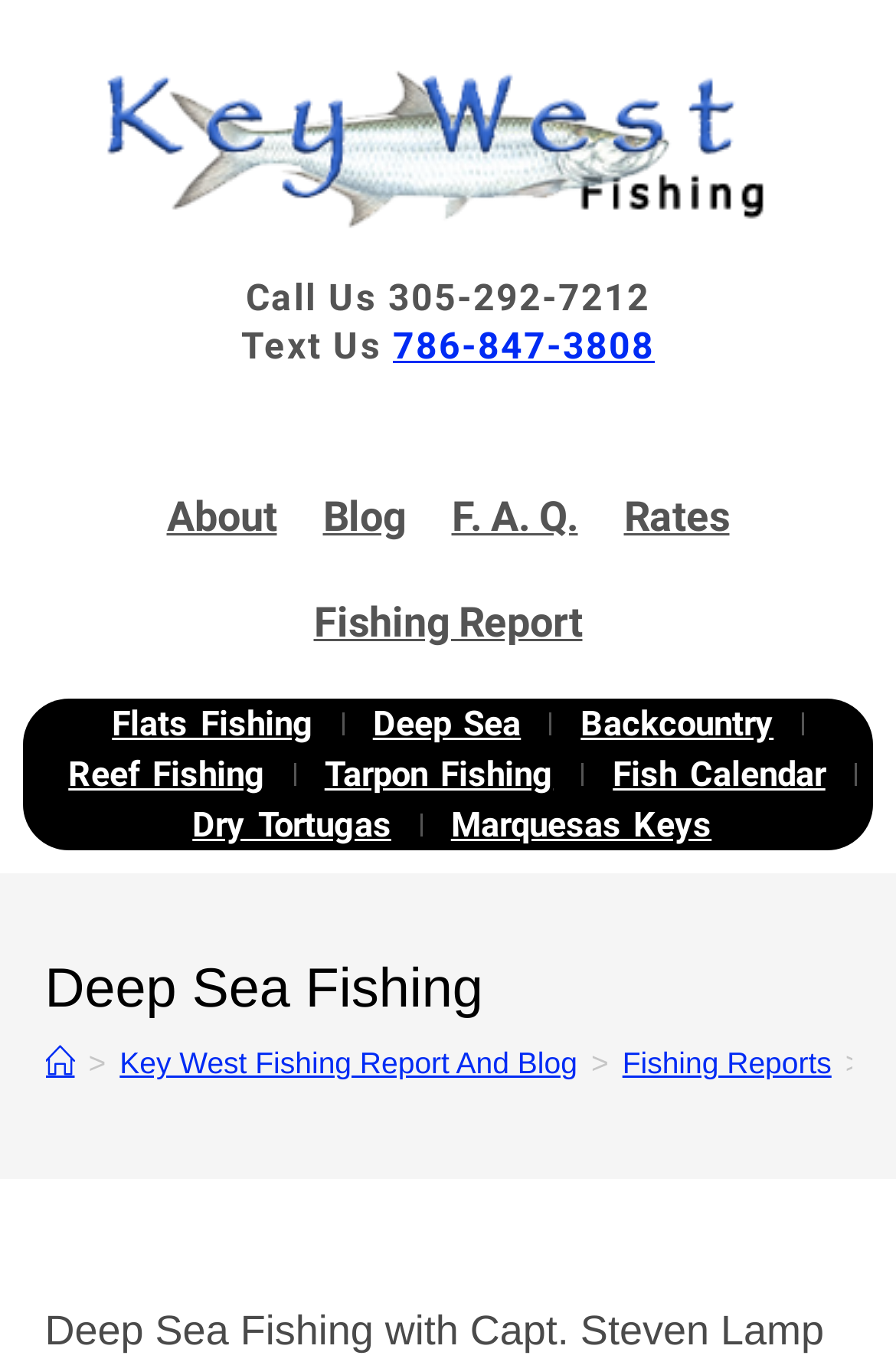Please give a concise answer to this question using a single word or phrase: 
What types of fishing trips are offered?

Flats, Deep Sea, Backcountry, Reef, Tarpon